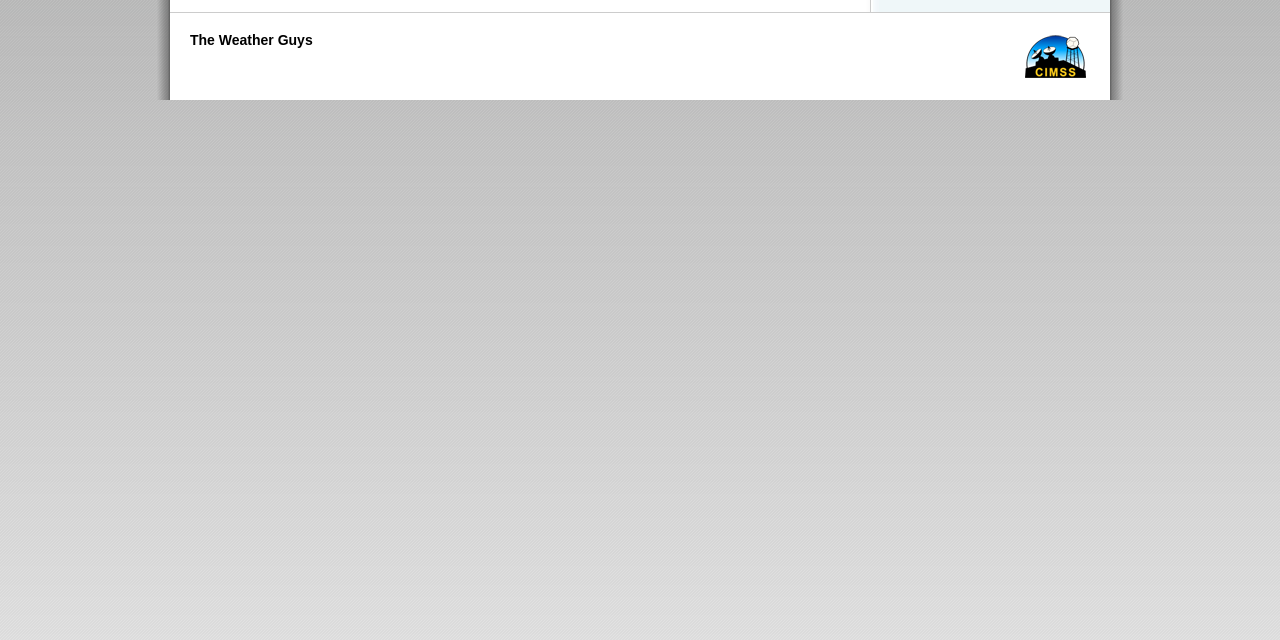Predict the bounding box of the UI element based on the description: "Credits and copyright". The coordinates should be four float numbers between 0 and 1, formatted as [left, top, right, bottom].

None